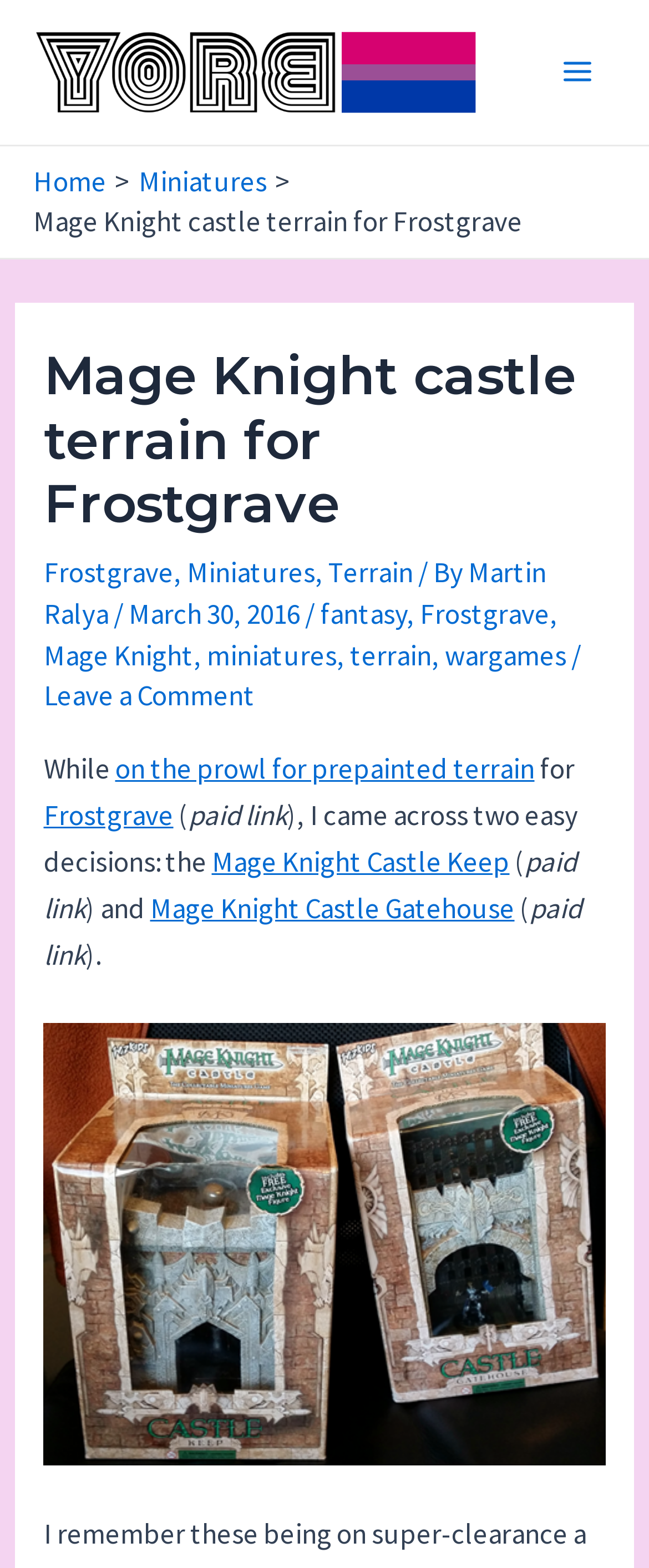Please identify the bounding box coordinates of the element I need to click to follow this instruction: "Click on the 'Leave a Comment' link".

[0.067, 0.432, 0.393, 0.456]